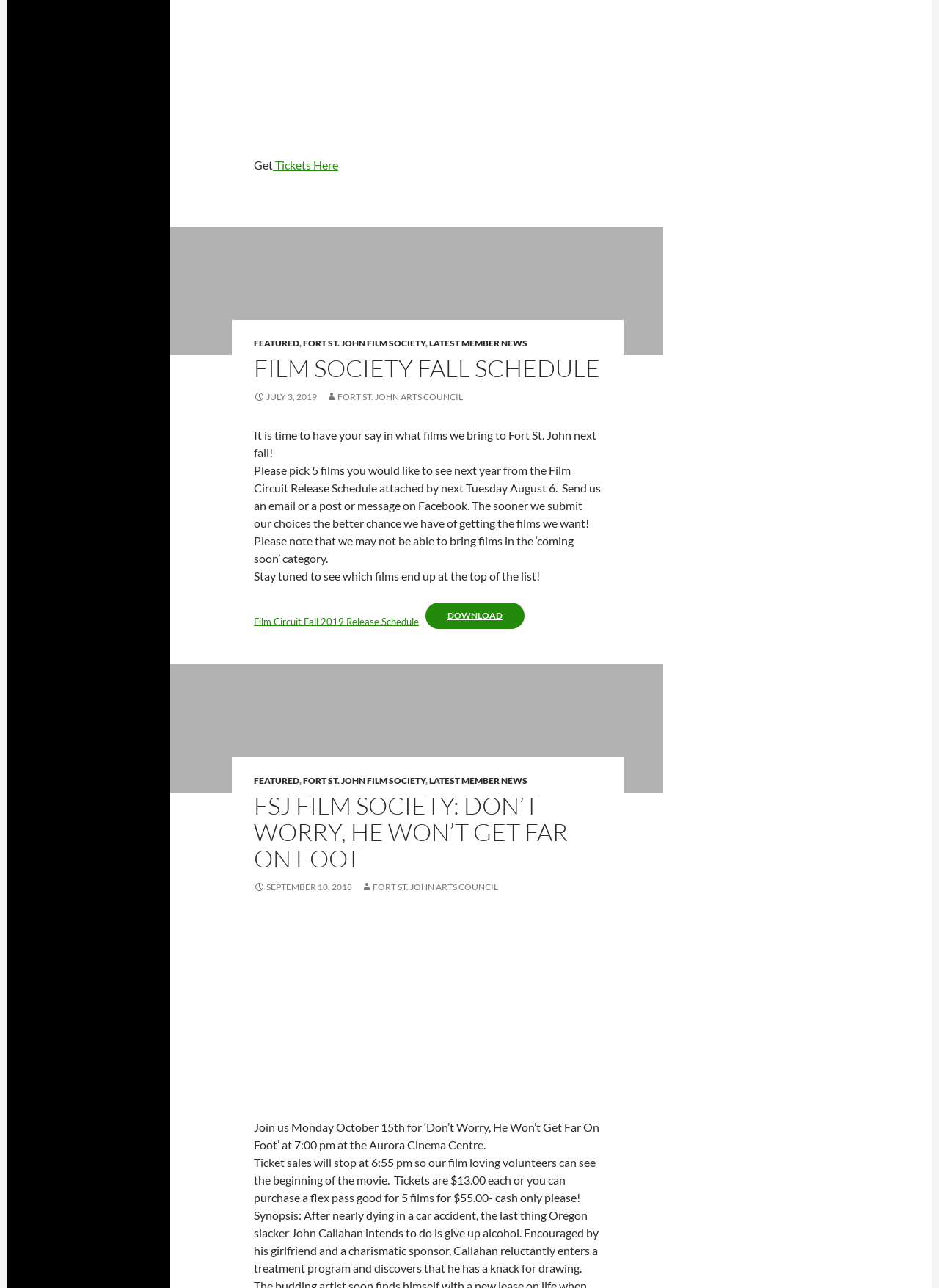What is the time of the film showing on October 15th?
Please provide an in-depth and detailed response to the question.

The time of the film showing on October 15th is mentioned in the paragraph 'Join us Monday October 15th for ‘Don’t Worry, He Won’t Get Far On Foot’ at 7:00 pm at the Aurora Cinema Centre.'.